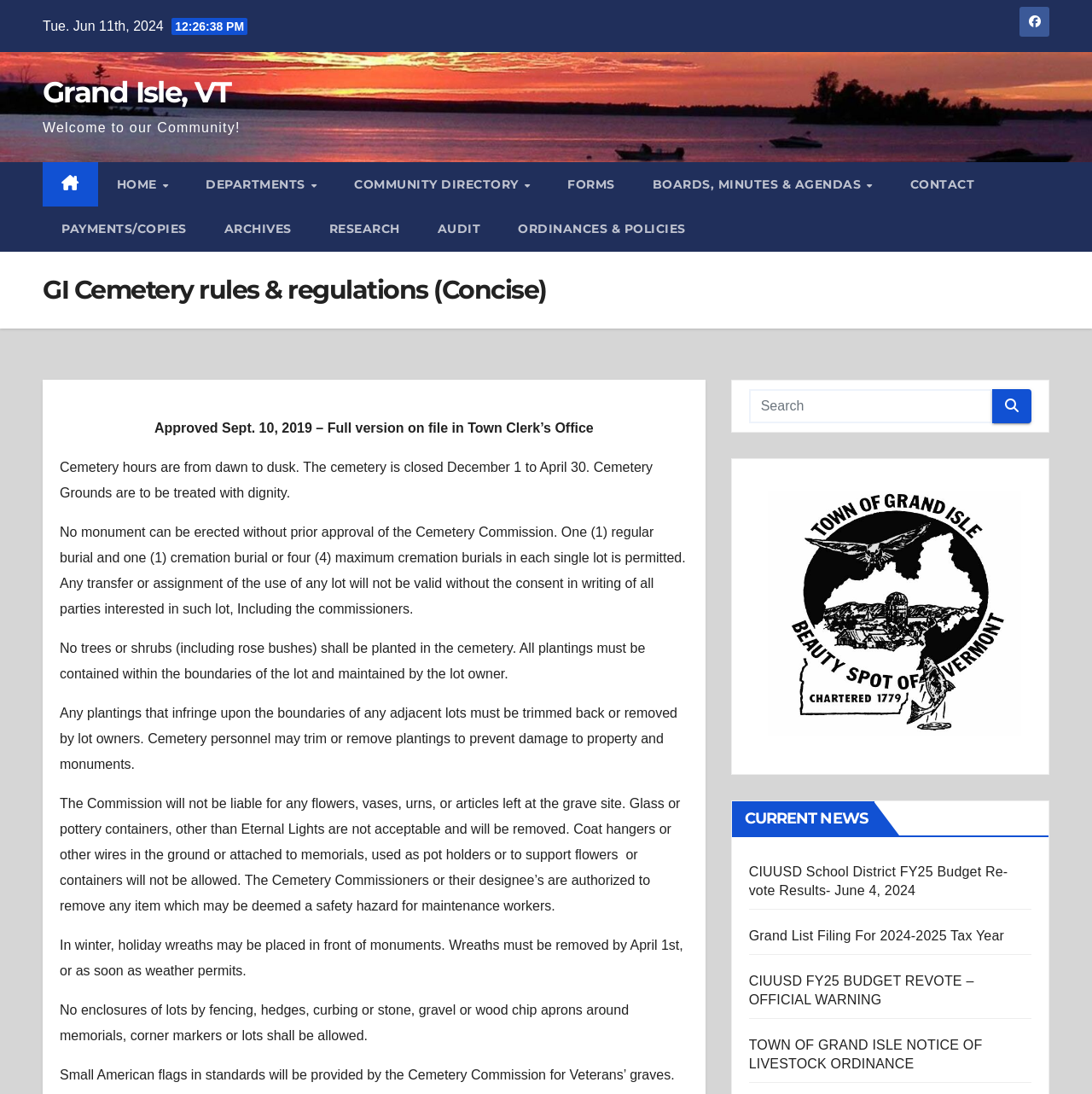Specify the bounding box coordinates of the element's area that should be clicked to execute the given instruction: "Search for something". The coordinates should be four float numbers between 0 and 1, i.e., [left, top, right, bottom].

[0.686, 0.355, 0.945, 0.387]